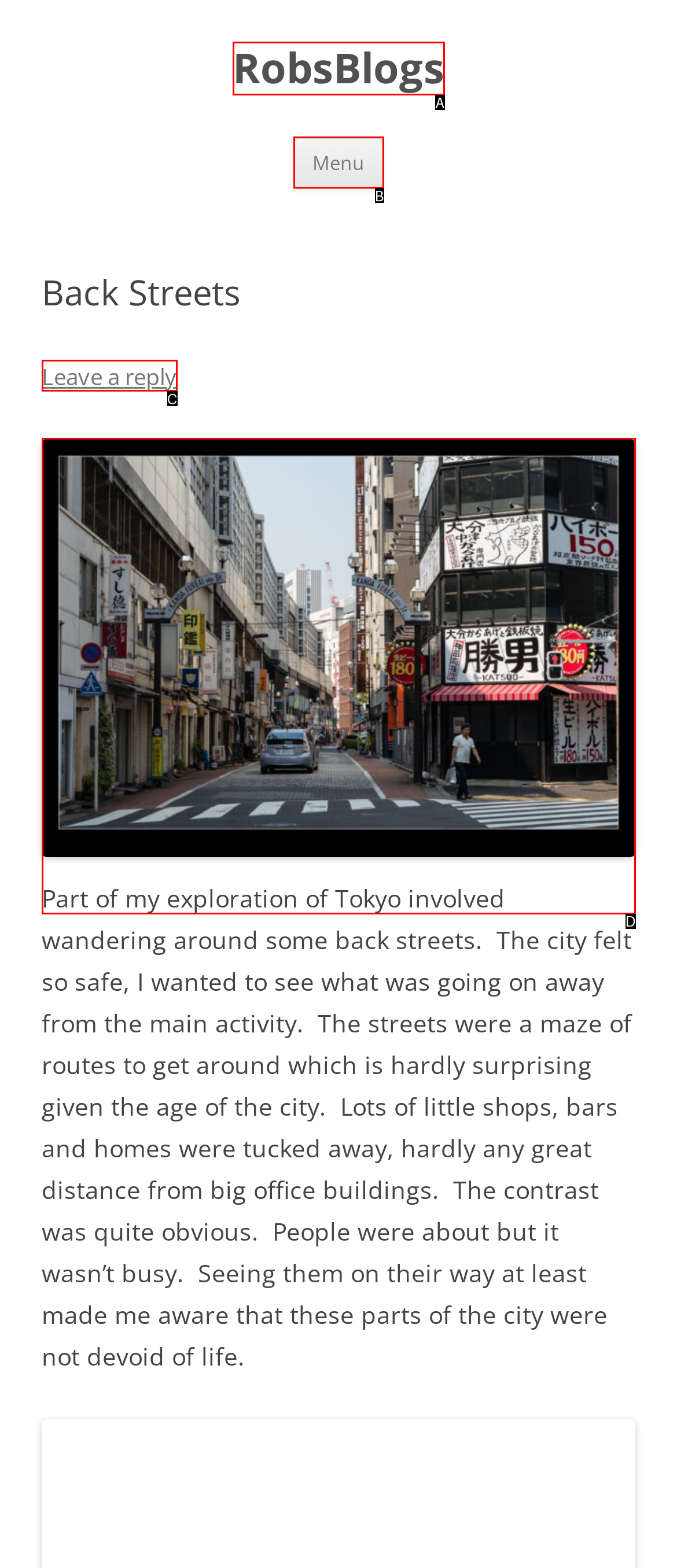Select the HTML element that corresponds to the description: « May. Answer with the letter of the matching option directly from the choices given.

None